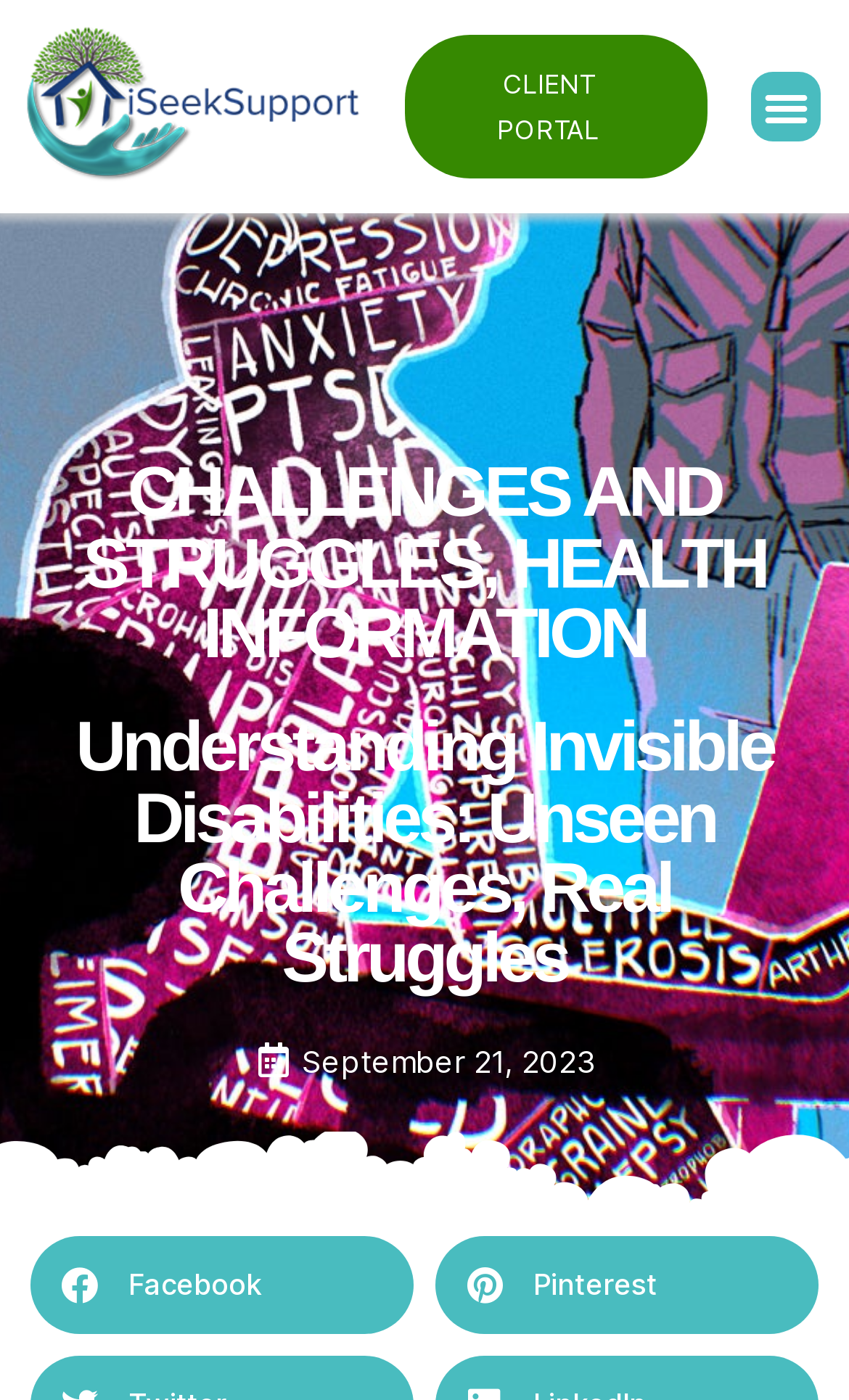Respond with a single word or phrase to the following question:
What are the two main sections of the webpage?

Challenges and Health Information